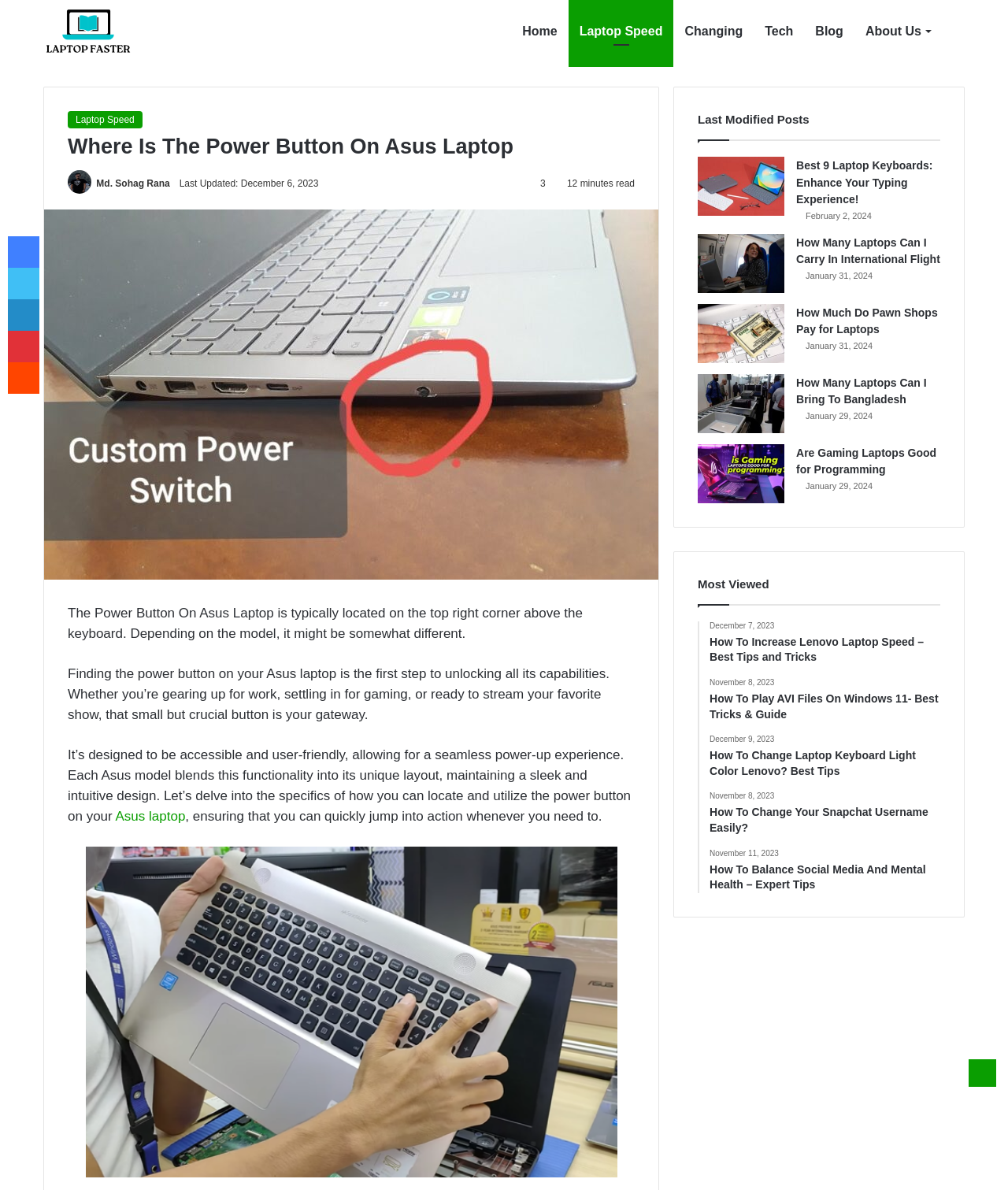Identify the bounding box coordinates for the UI element described as follows: Laptop Speed. Use the format (top-left x, top-left y, bottom-right x, bottom-right y) and ensure all values are floating point numbers between 0 and 1.

[0.067, 0.093, 0.141, 0.108]